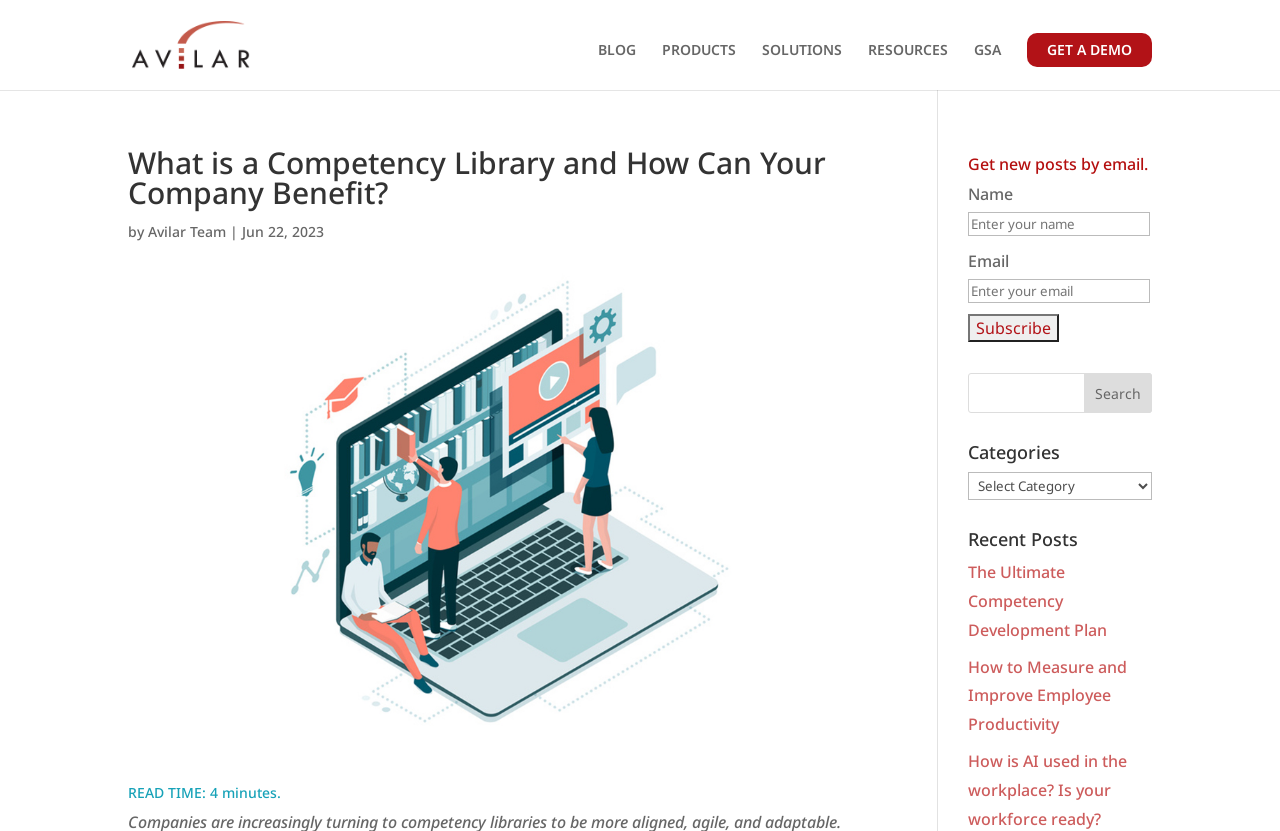Please determine the bounding box coordinates for the element that should be clicked to follow these instructions: "Search for a topic".

[0.756, 0.449, 0.9, 0.497]